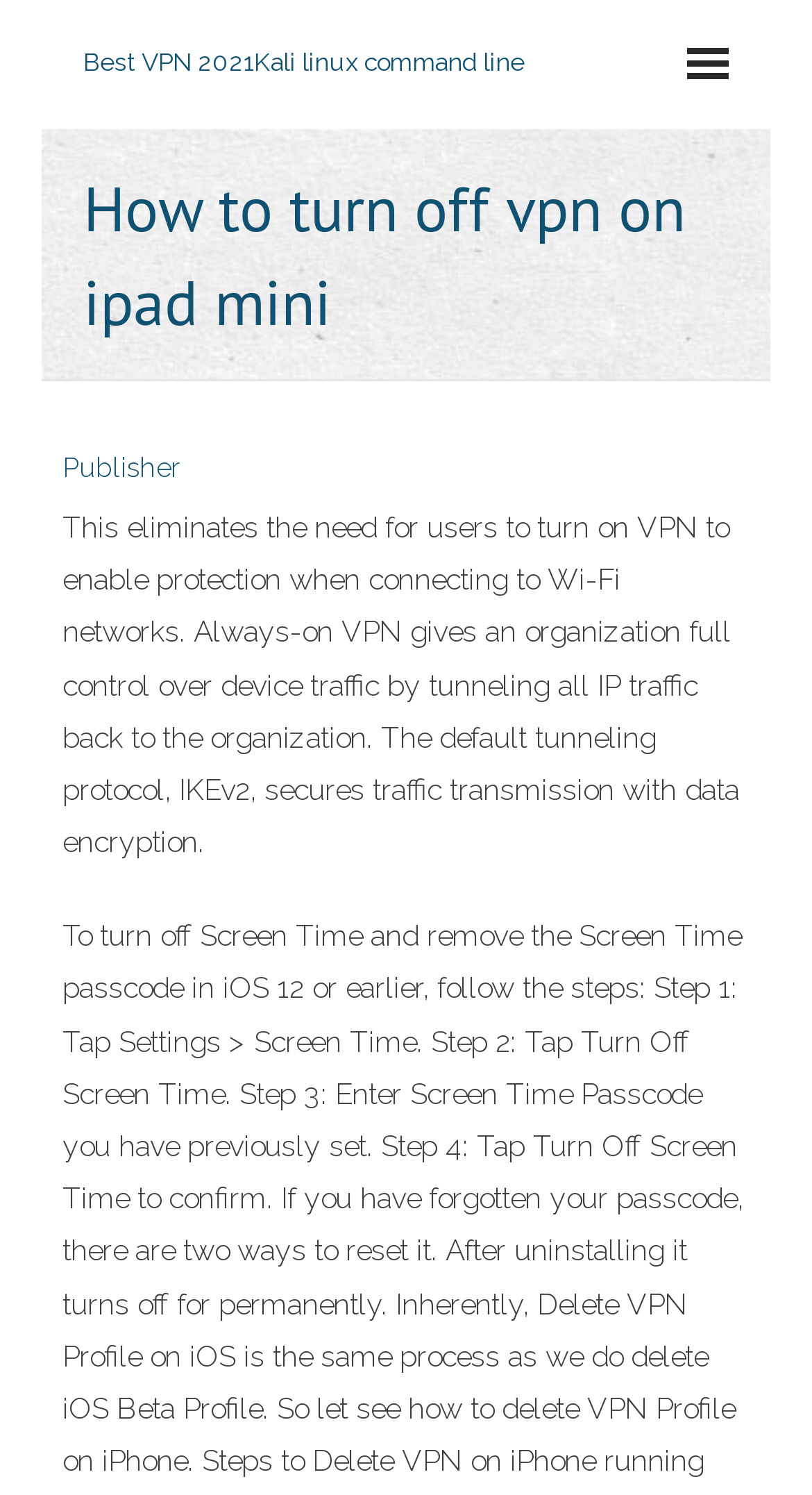Summarize the webpage with intricate details.

The webpage is about turning off VPN on an iPad mini. At the top, there is a layout table that spans almost the entire width of the page. Within this table, there is a link to "Best VPN 2021" and "Kali linux command line" on the left side, which is divided into two parts: "Best VPN 2021" and "VPN 2021". 

Below this link, there is a heading that reads "How to turn off vpn on ipad mini". 

On the left side, slightly below the top, there is a link to "Publisher". 

To the right of the "Publisher" link, there is a block of text that explains the concept of always-on VPN, which allows organizations to have full control over device traffic by tunneling all IP traffic back to the organization. The text also mentions that the default tunneling protocol, IKEv2, secures traffic transmission with data encryption.